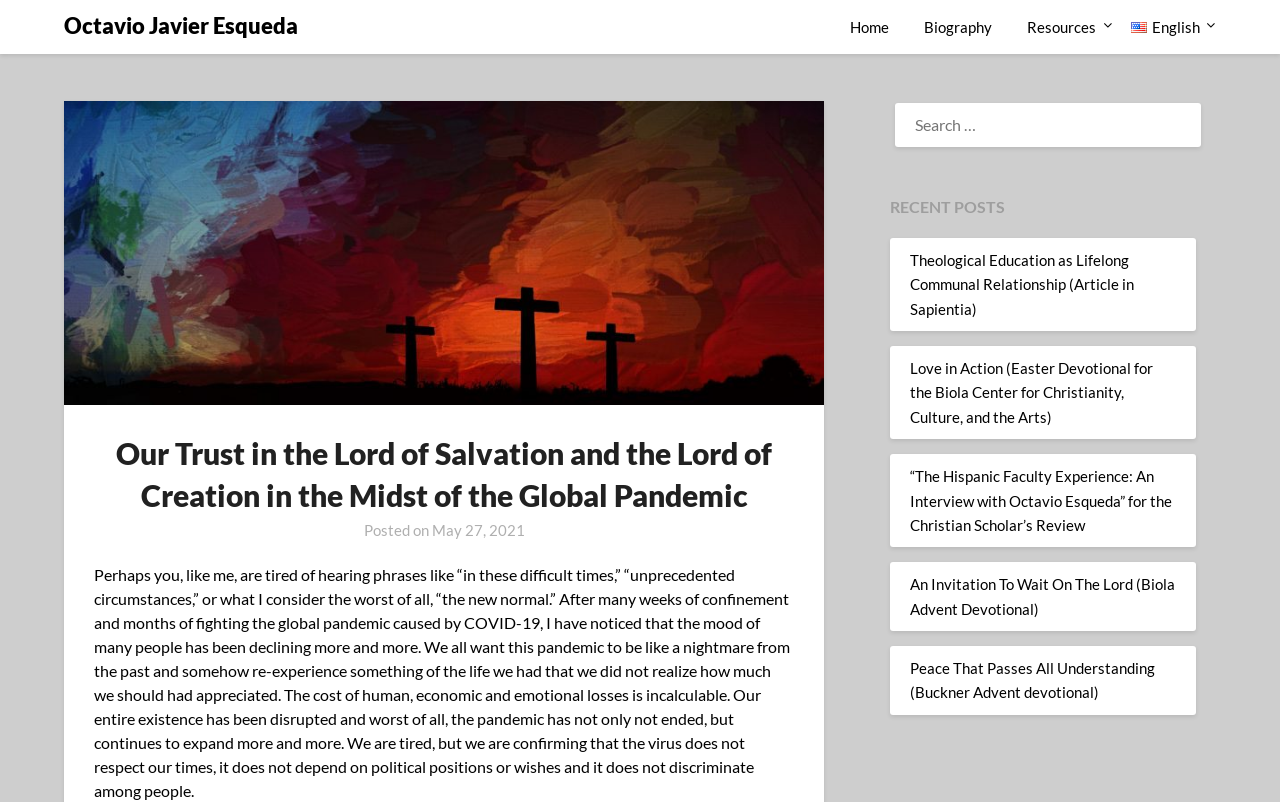What is the date of the post?
By examining the image, provide a one-word or phrase answer.

May 27, 2021